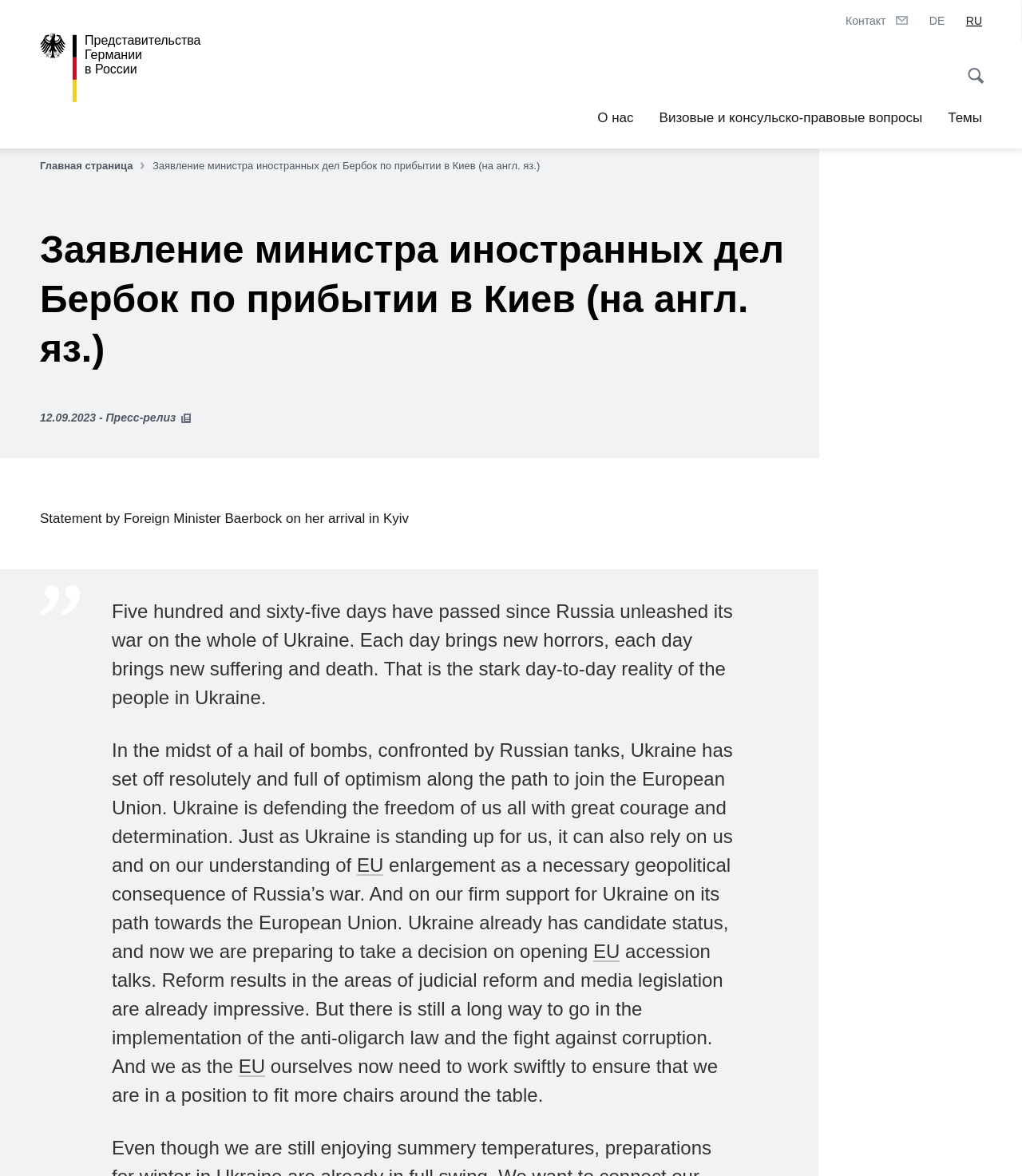Find the bounding box coordinates for the area that must be clicked to perform this action: "Learn more about the German Foreign Ministry".

[0.585, 0.086, 0.62, 0.115]